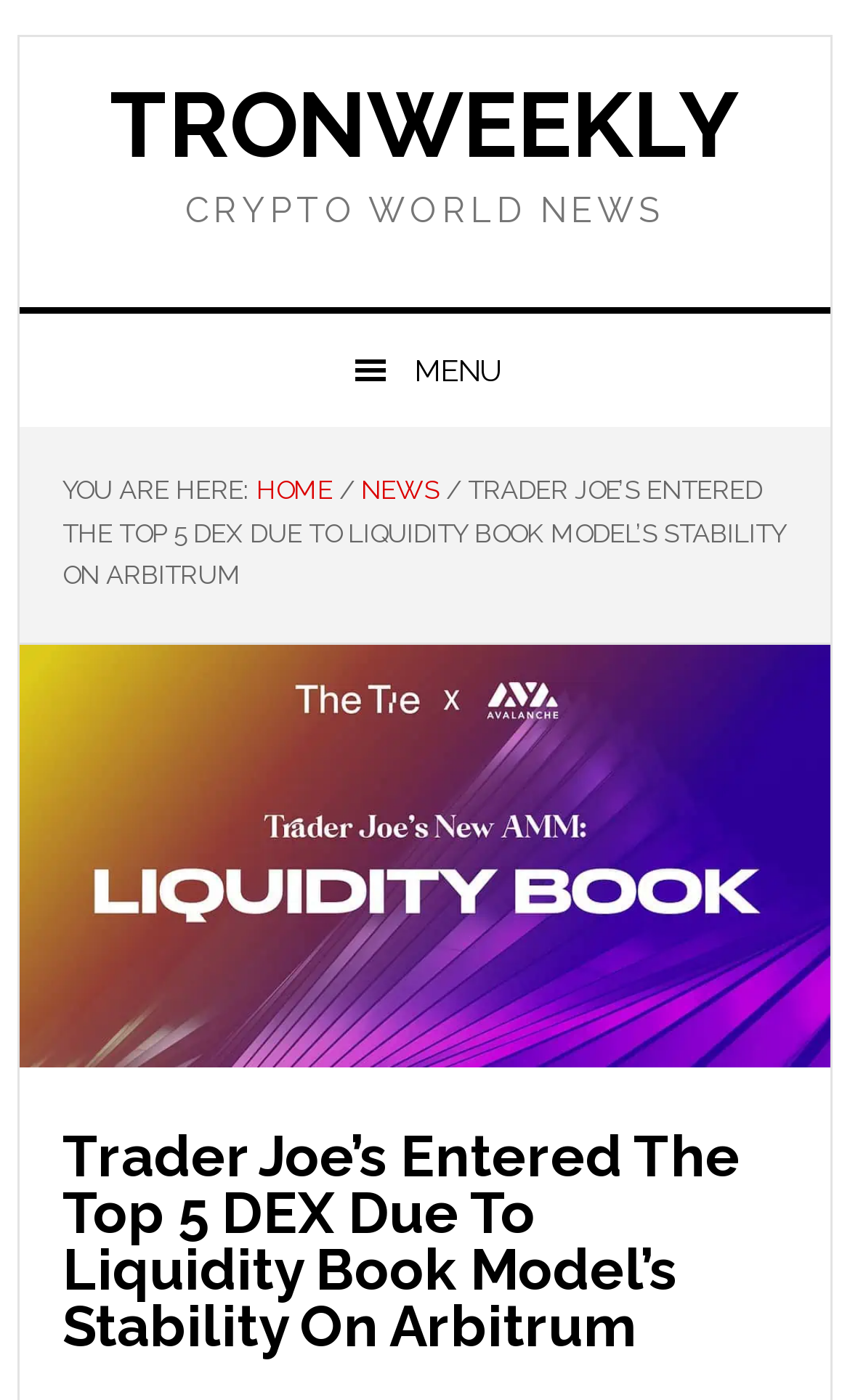What is the platform where Trader Joe's launched its V2?
From the details in the image, provide a complete and detailed answer to the question.

Although the meta description is not directly referenced, we can infer from the webpage content that Trader Joe's launched its V2 platform on Arbitrum, as mentioned in the StaticText element with the text 'TRADER JOE’S ENTERED THE TOP 5 DEX DUE TO LIQUIDITY BOOK MODEL’S STABILITY ON ARBITRUM'.